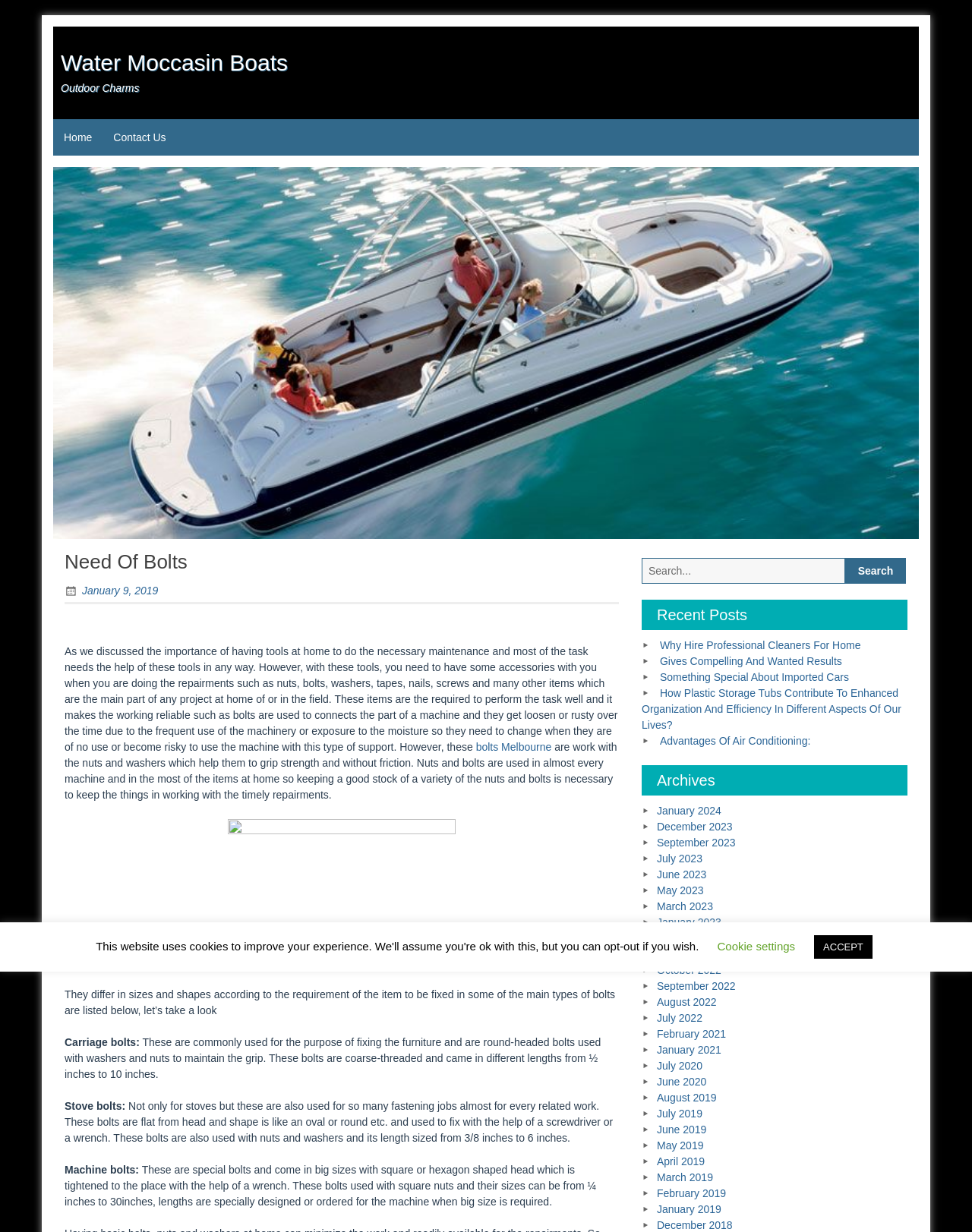Please reply to the following question with a single word or a short phrase:
What is the purpose of Carriage bolts?

Fixing furniture